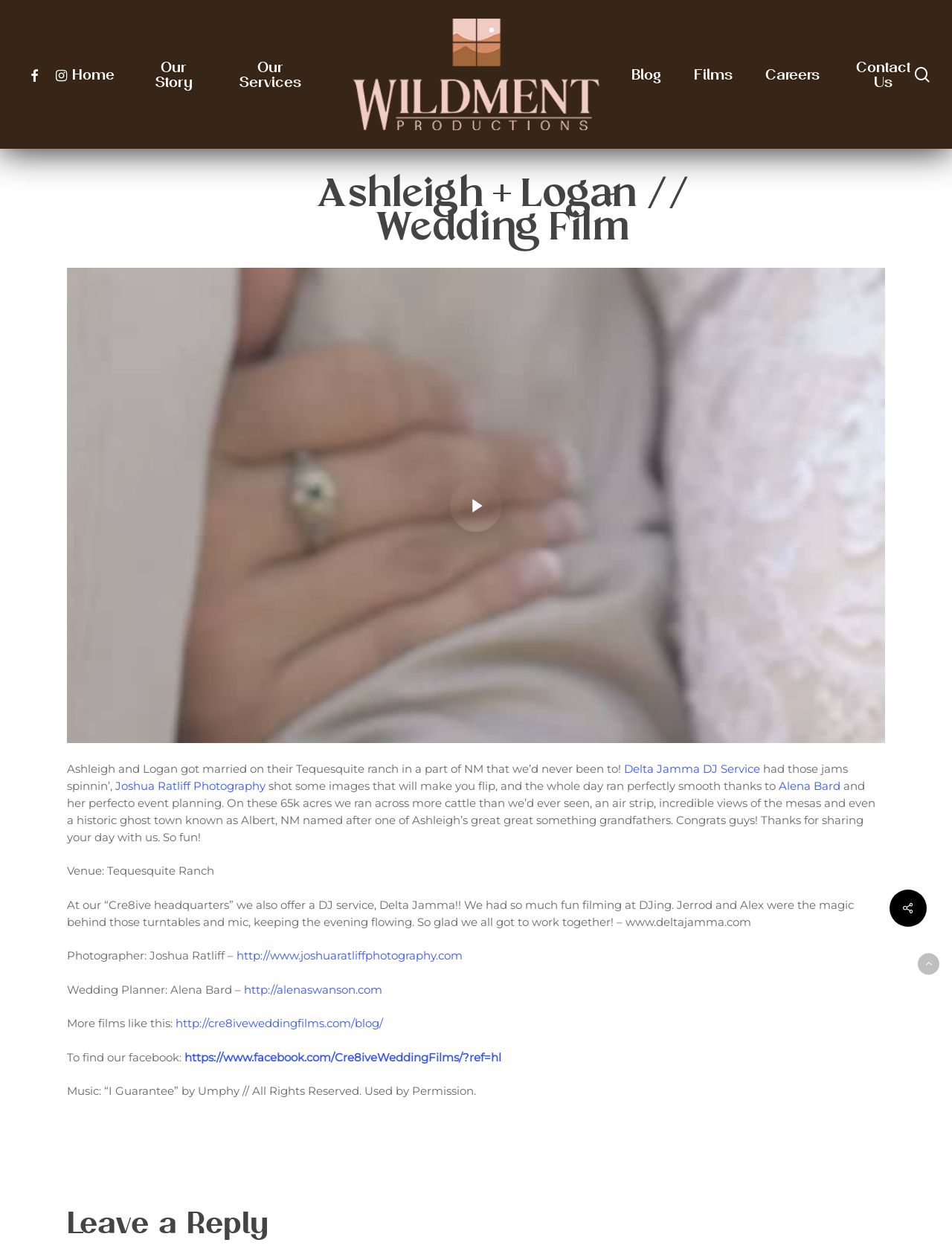Respond with a single word or phrase for the following question: 
What is the name of the wedding film?

Ashleigh + Logan